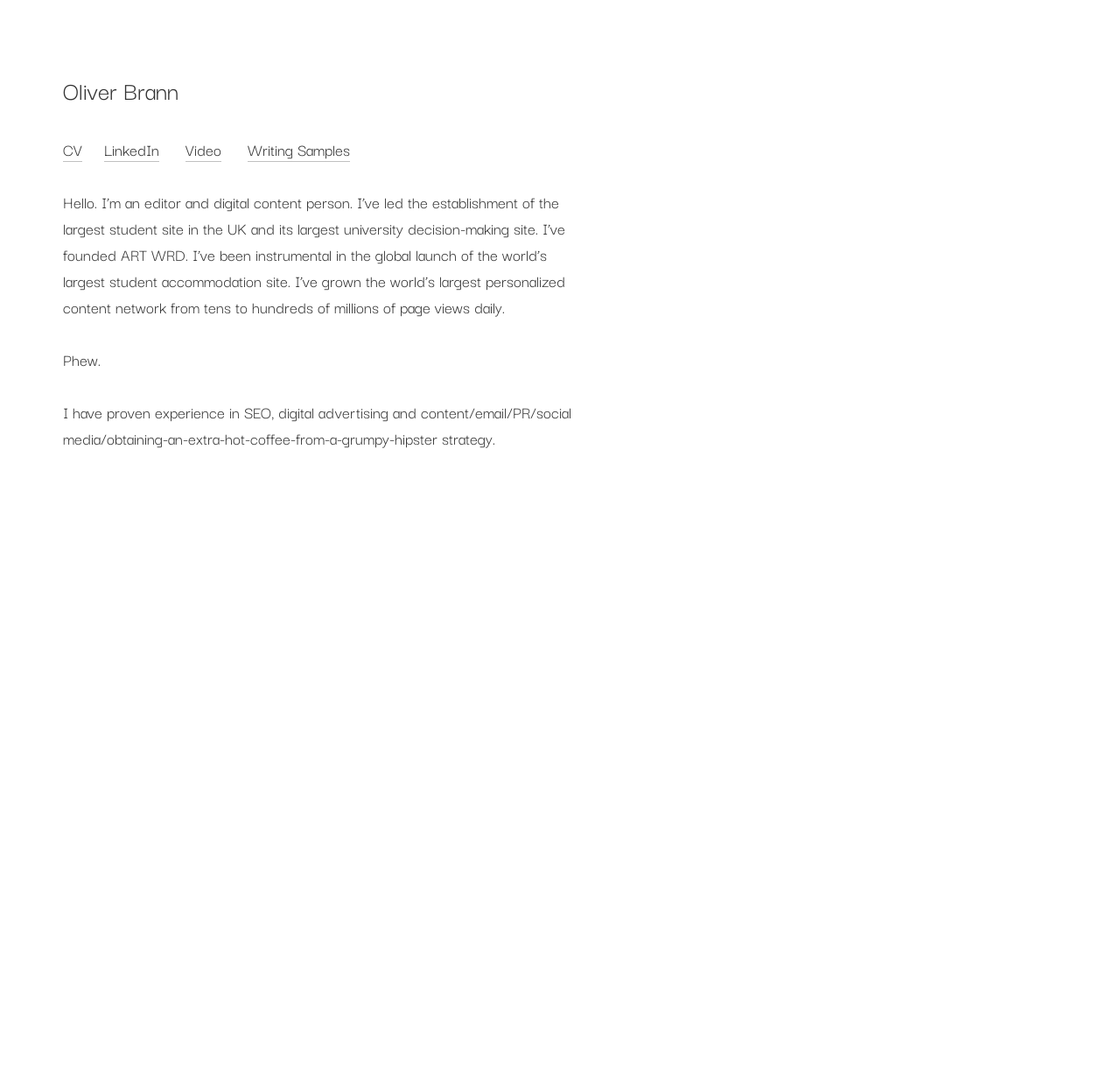What is the range of page views of the personalized content network?
Please provide a comprehensive answer to the question based on the webpage screenshot.

According to the StaticText element with the text 'I’ve grown the world’s largest personalized content network from tens to hundreds of millions of page views daily.', the range of page views of the personalized content network is from tens to hundreds of millions.